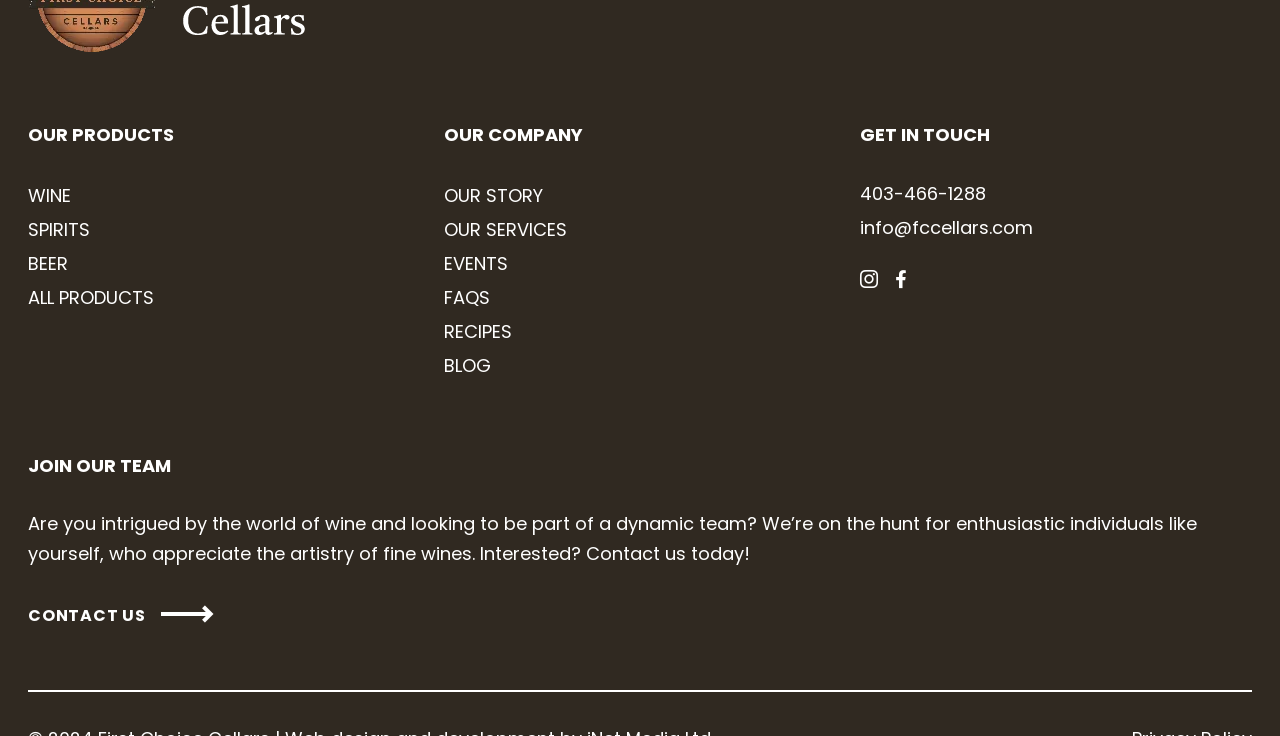What are the main categories of products?
Could you please answer the question thoroughly and with as much detail as possible?

Based on the links provided under the 'OUR PRODUCTS' heading, the main categories of products are Wine, Spirits, and Beer.